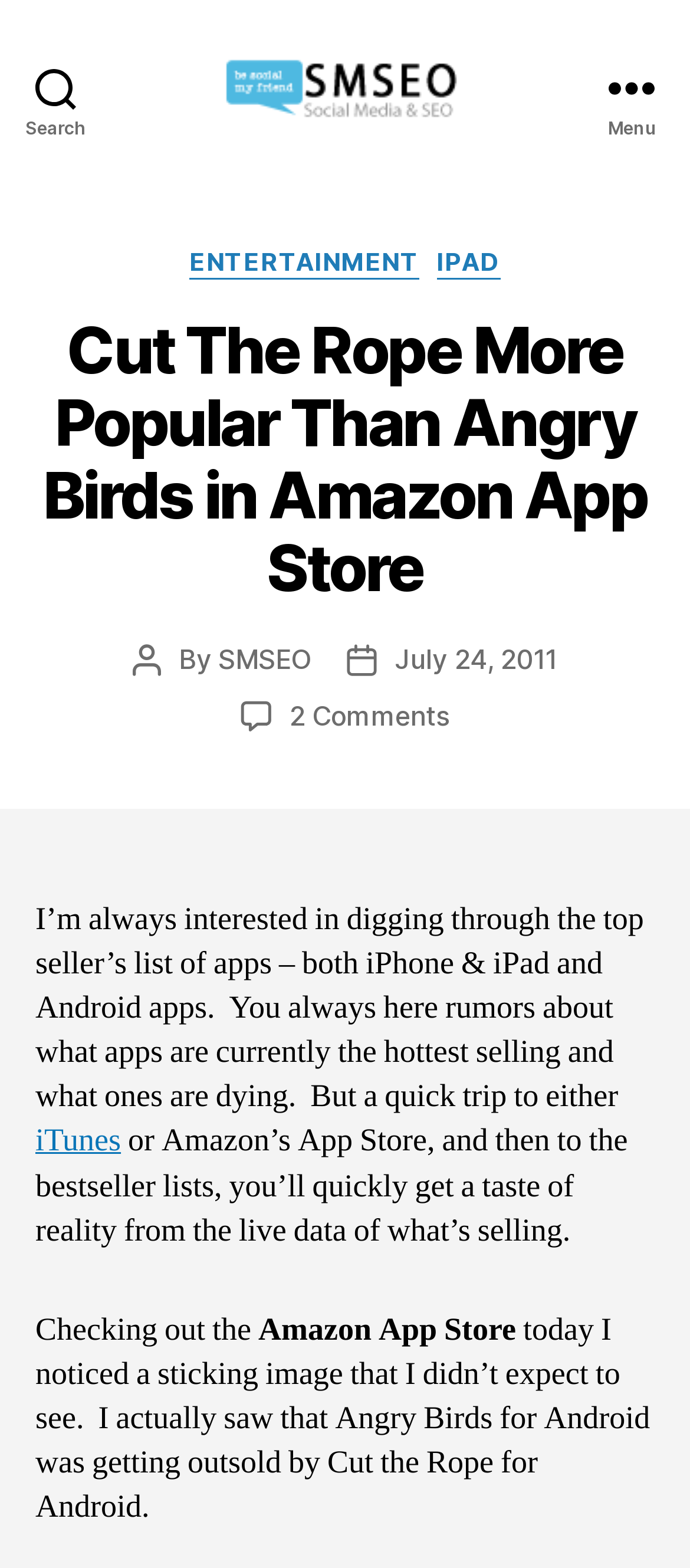Please examine the image and provide a detailed answer to the question: What is the name of the app store mentioned in the article?

I found the answer by reading the article content, specifically the sentence 'Checking out the Amazon App Store today I noticed a sticking image that I didn’t expect to see.'